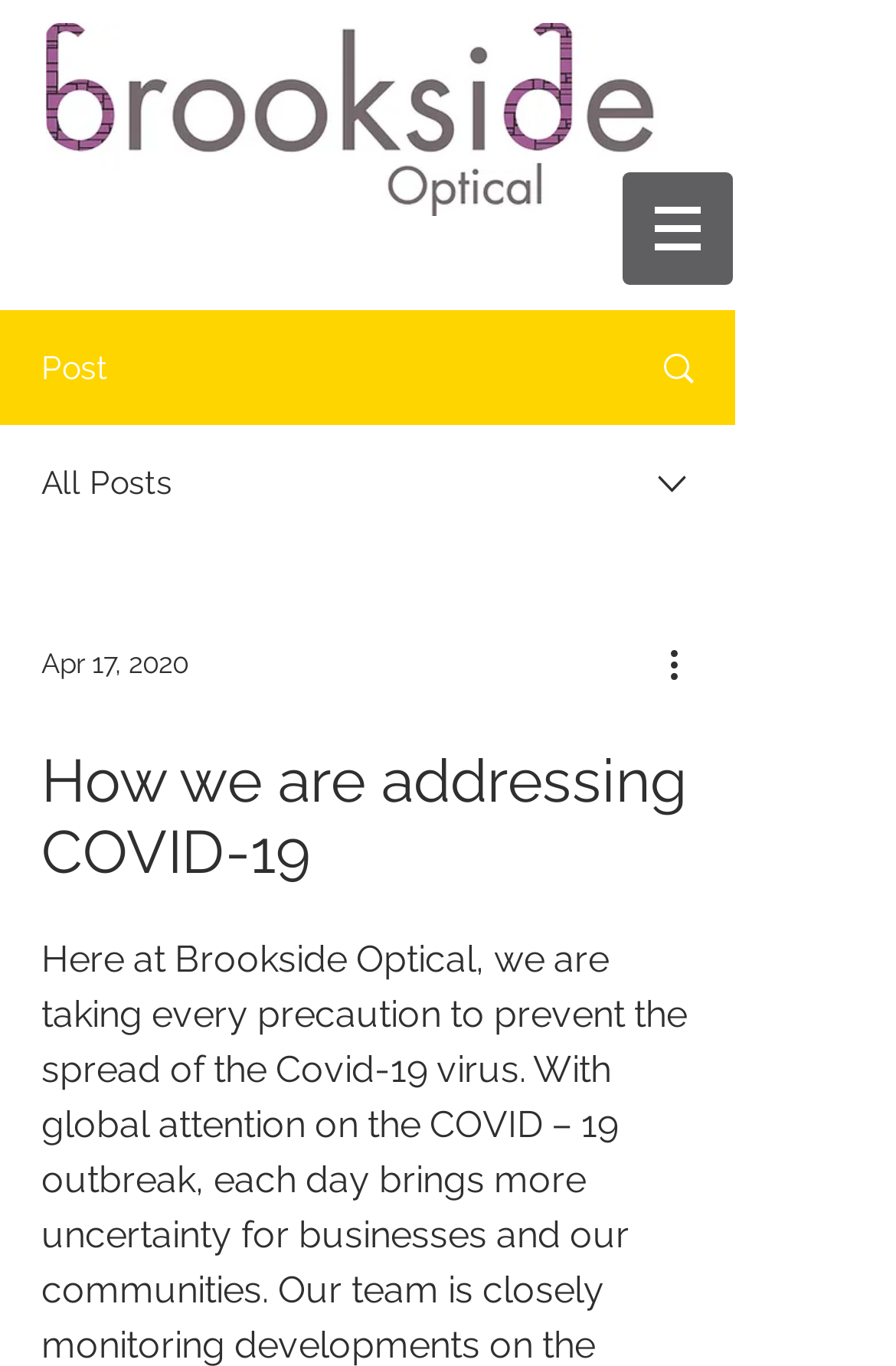Identify the bounding box of the UI component described as: "Search".

[0.695, 0.229, 0.818, 0.309]